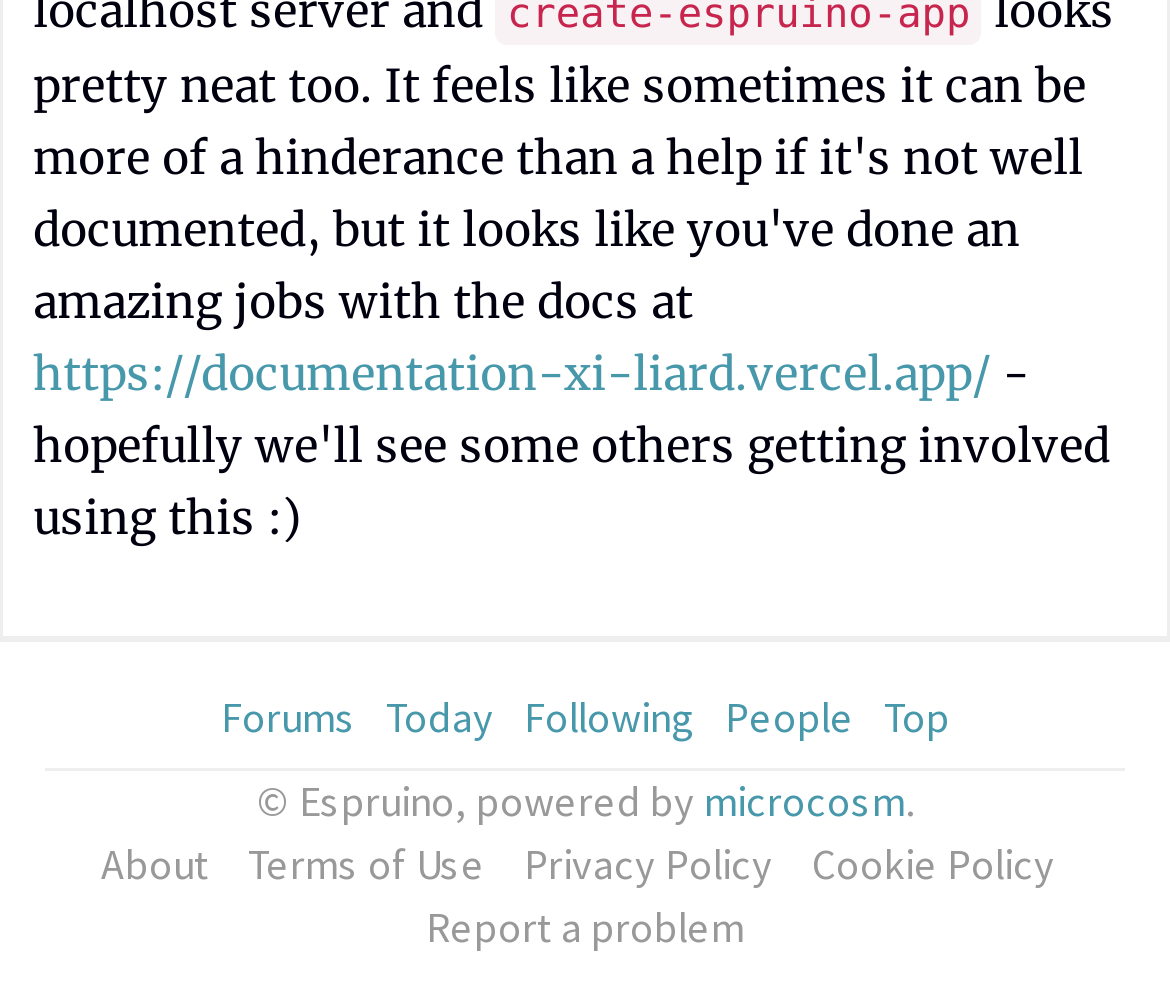Can you specify the bounding box coordinates for the region that should be clicked to fulfill this instruction: "report a problem".

[0.351, 0.893, 0.649, 0.955]